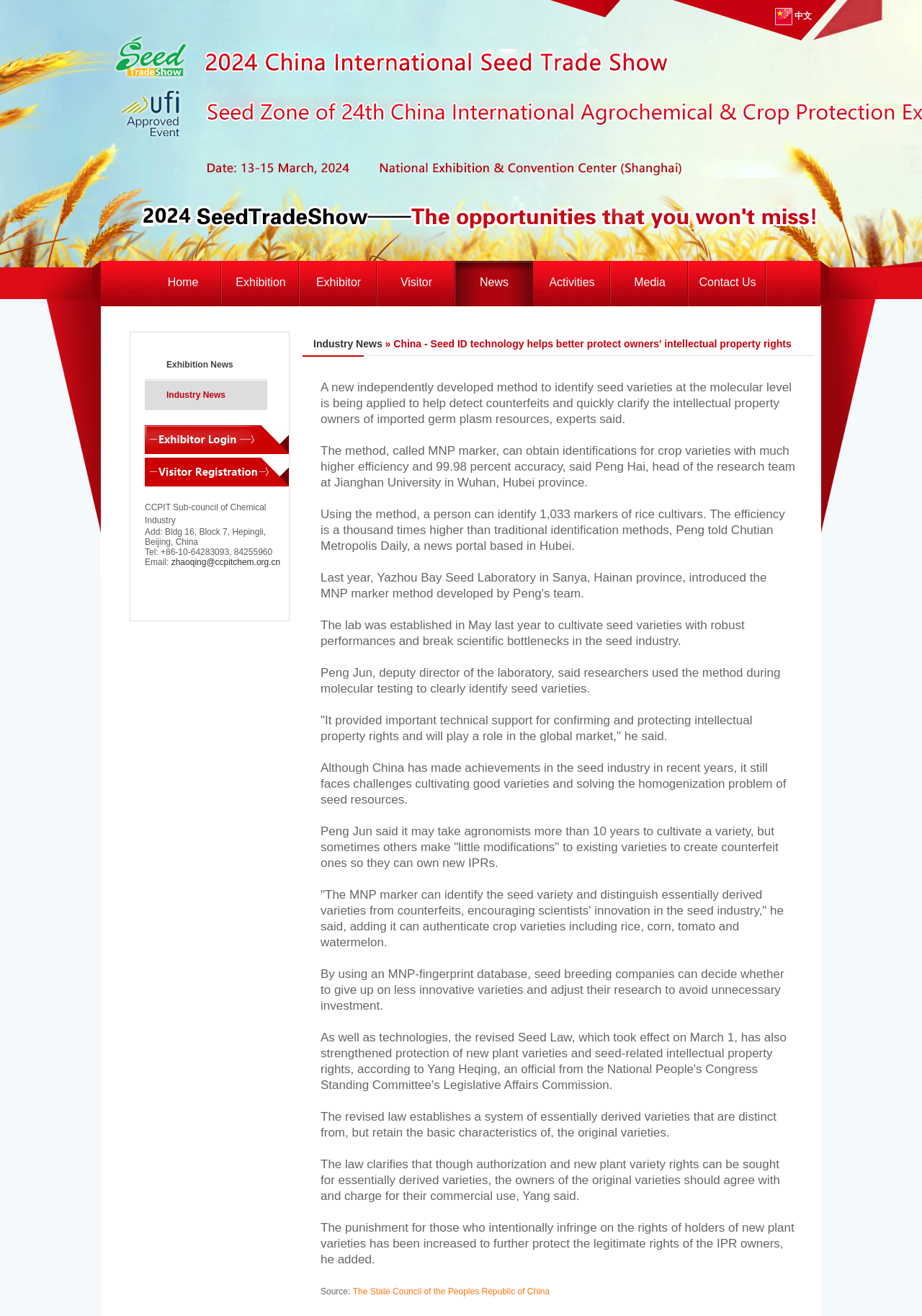Find the bounding box coordinates of the clickable area that will achieve the following instruction: "Click the 'Home' link".

[0.156, 0.198, 0.241, 0.237]